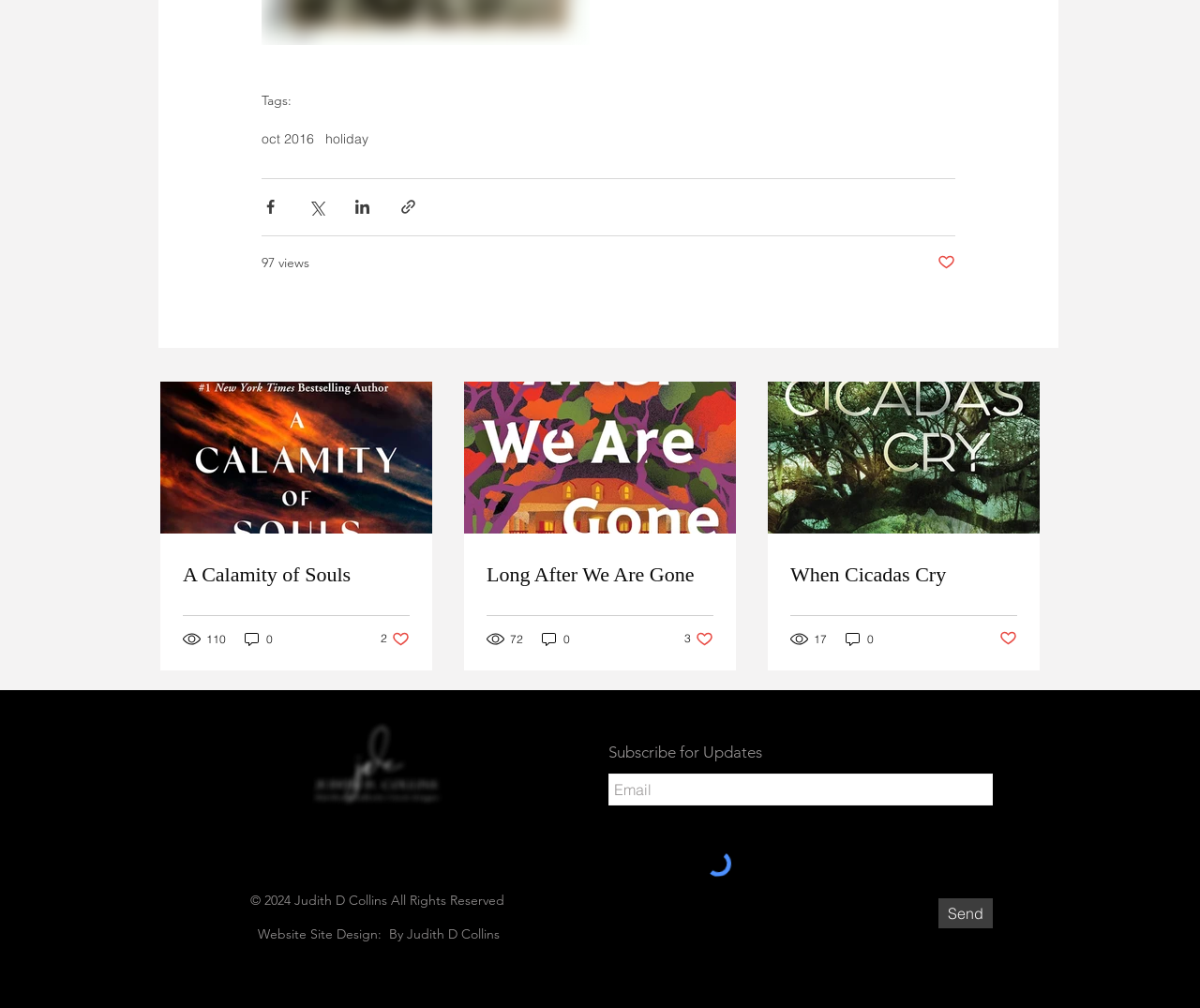Given the element description aria-label="Pinterest B&W", predict the bounding box coordinates for the UI element in the webpage screenshot. The format should be (top-left x, top-left y, bottom-right x, bottom-right y), and the values should be between 0 and 1.

[0.18, 0.824, 0.21, 0.86]